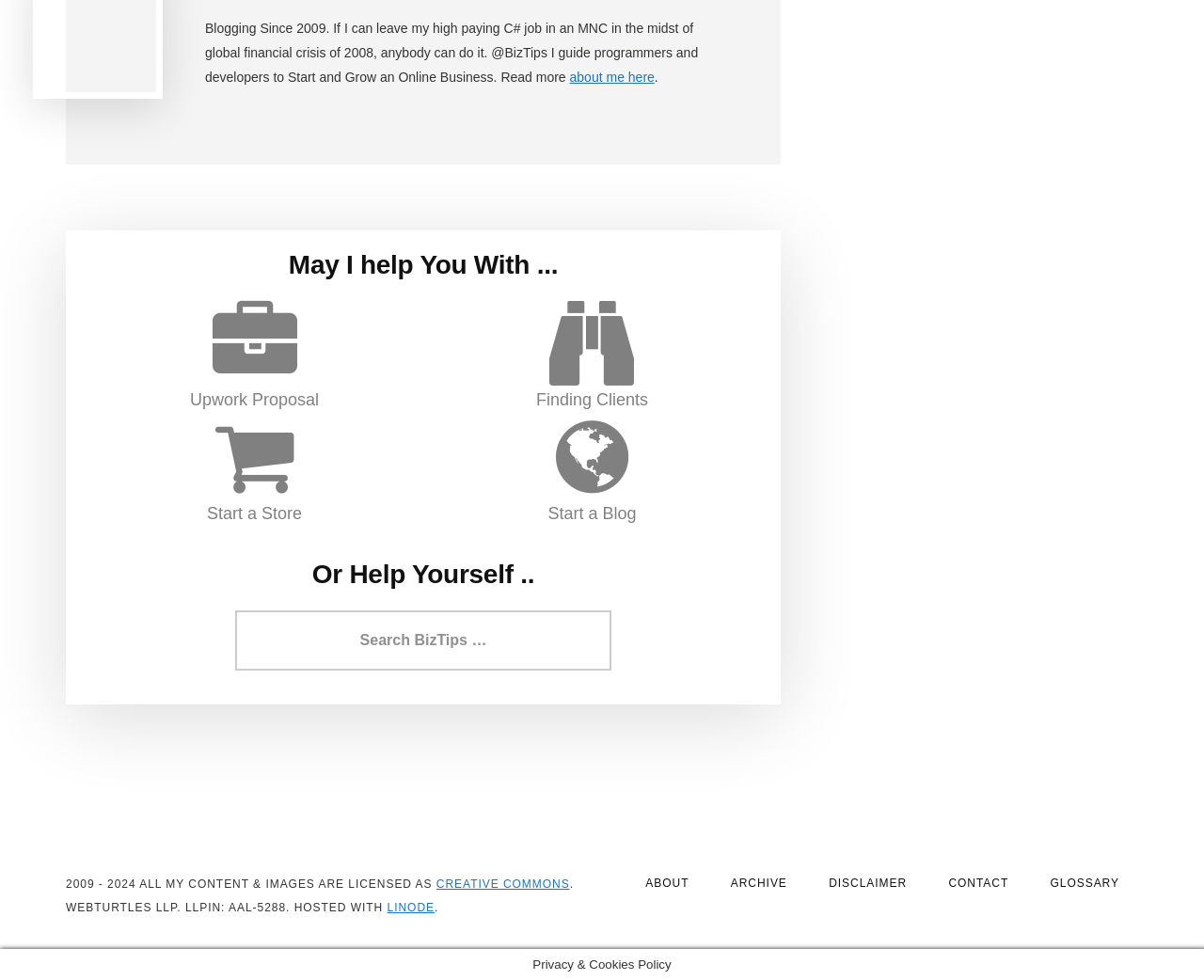Identify the bounding box coordinates of the section to be clicked to complete the task described by the following instruction: "visit the archive". The coordinates should be four float numbers between 0 and 1, formatted as [left, top, right, bottom].

[0.591, 0.891, 0.669, 0.911]